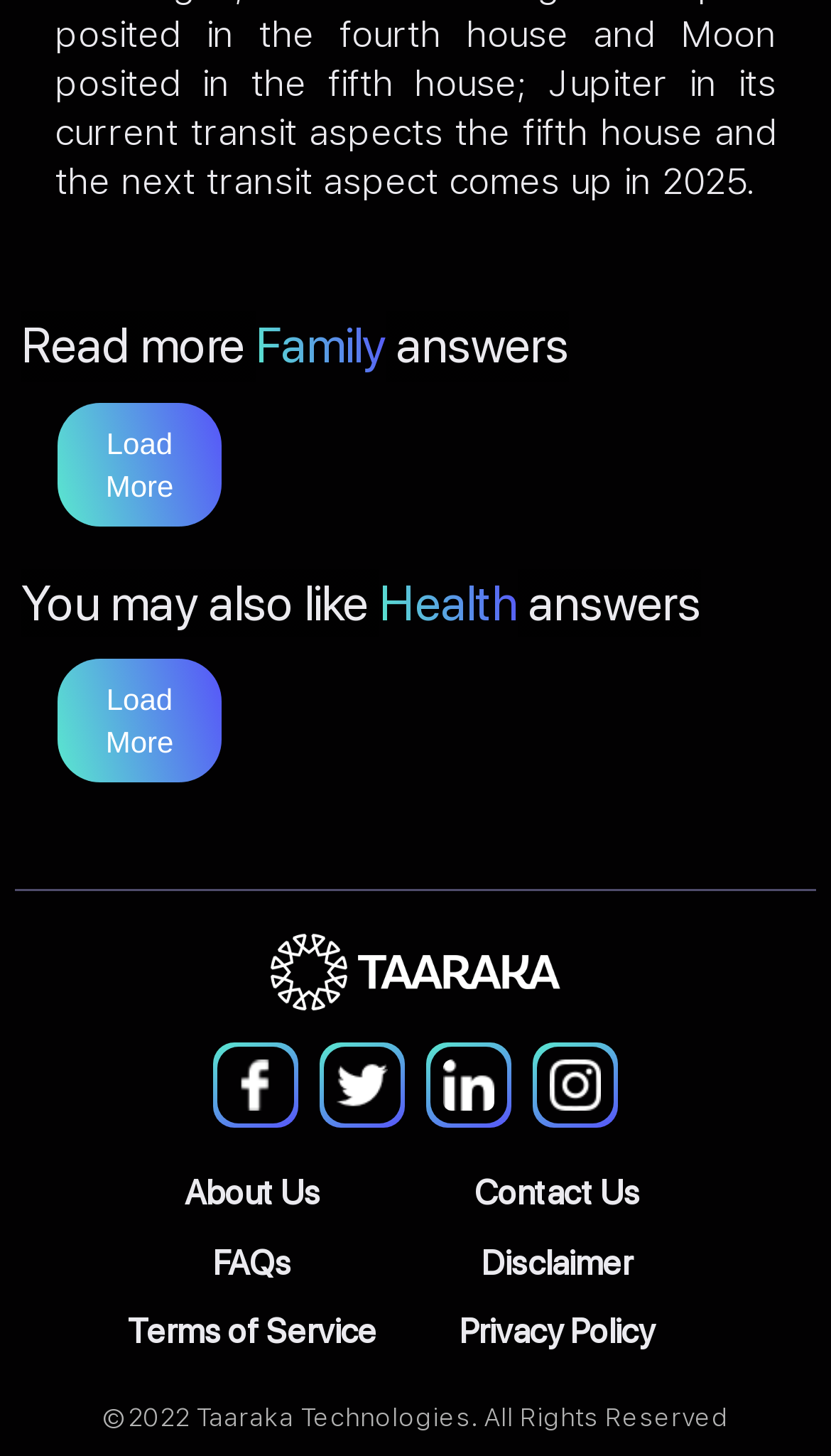Please specify the bounding box coordinates of the clickable section necessary to execute the following command: "Read about Family".

[0.308, 0.214, 0.464, 0.262]